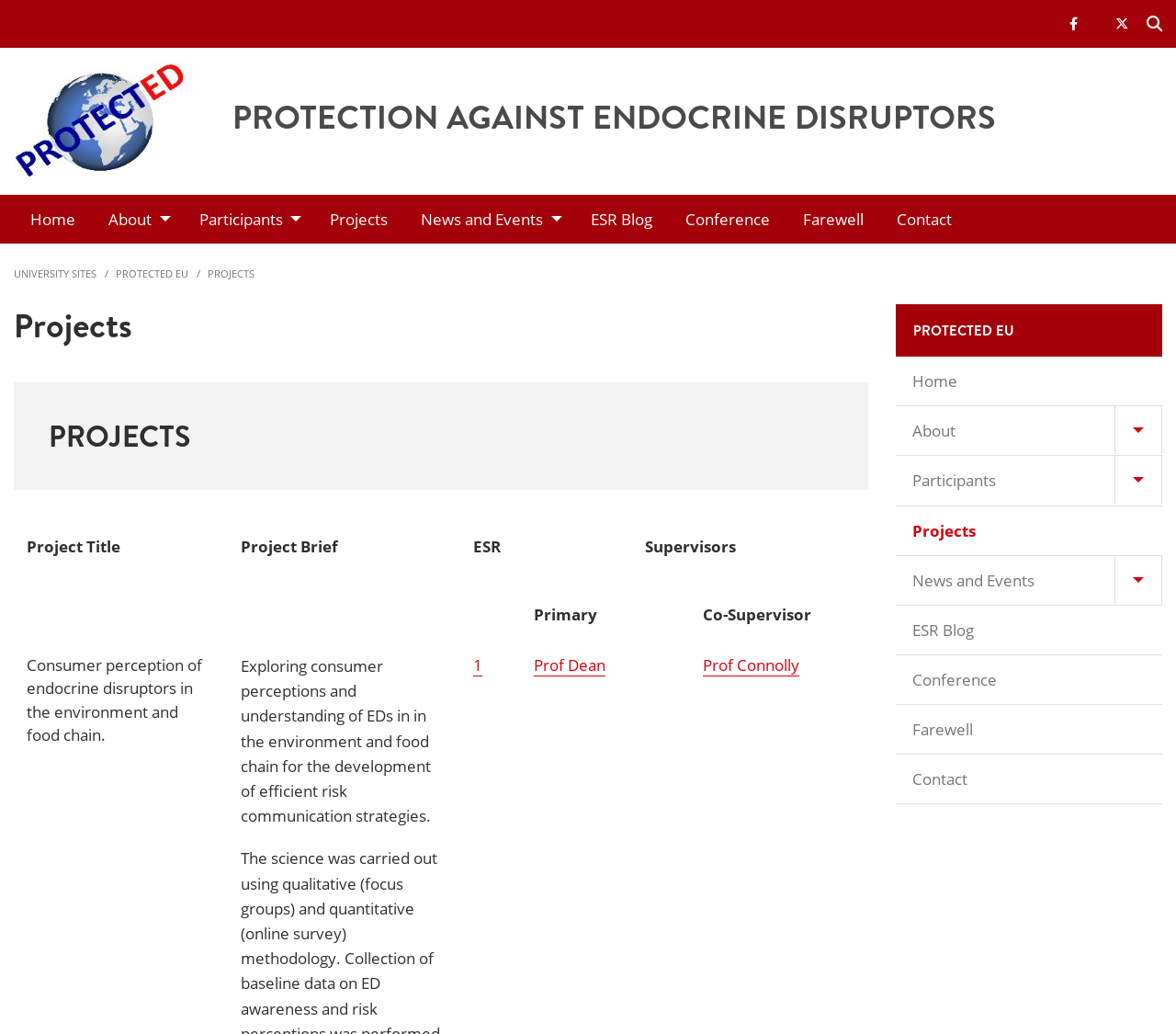Pinpoint the bounding box coordinates of the area that must be clicked to complete this instruction: "Visit the Facebook page".

[0.893, 0.0, 0.932, 0.046]